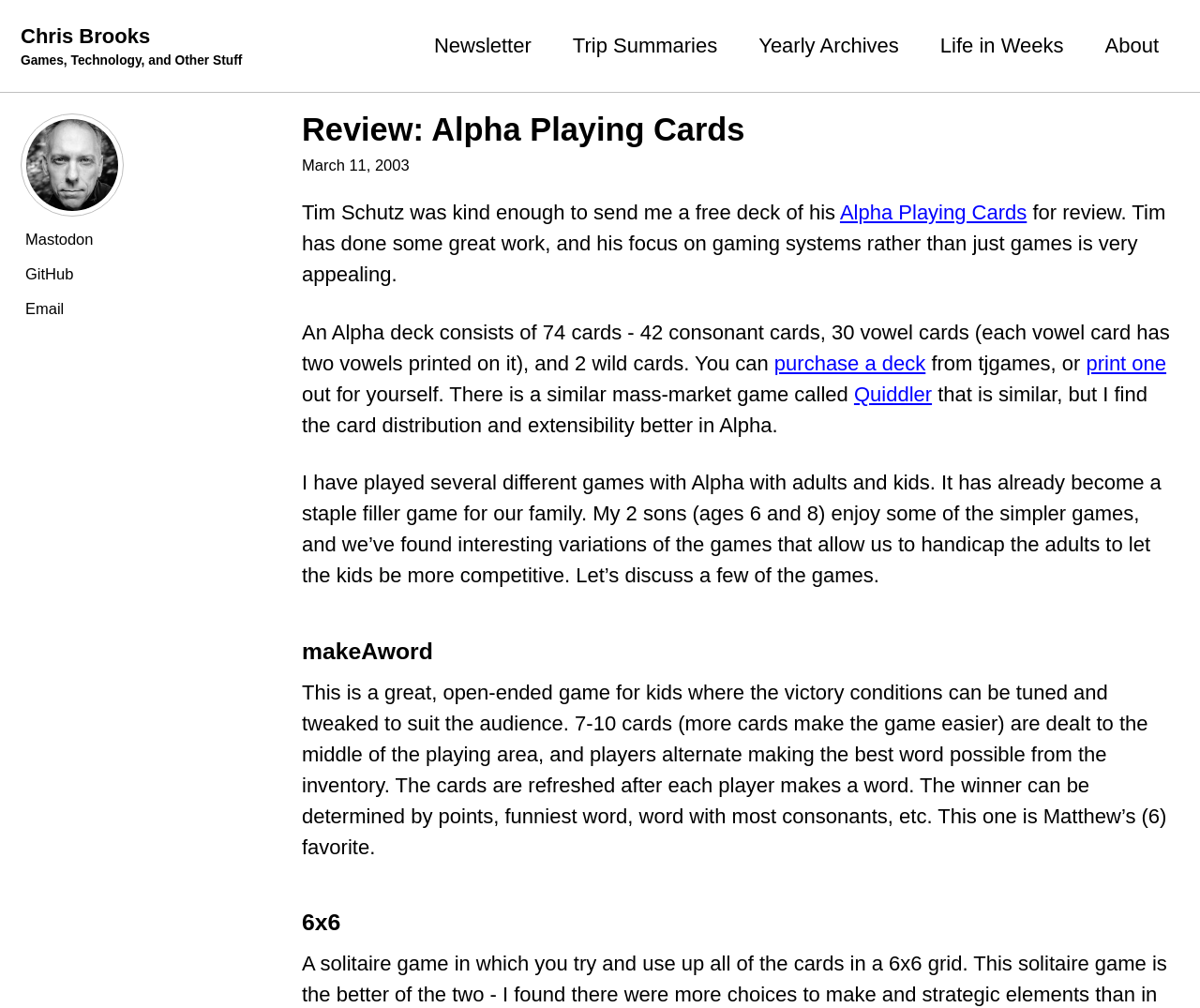Specify the bounding box coordinates of the element's area that should be clicked to execute the given instruction: "view Penfield information". The coordinates should be four float numbers between 0 and 1, i.e., [left, top, right, bottom].

None